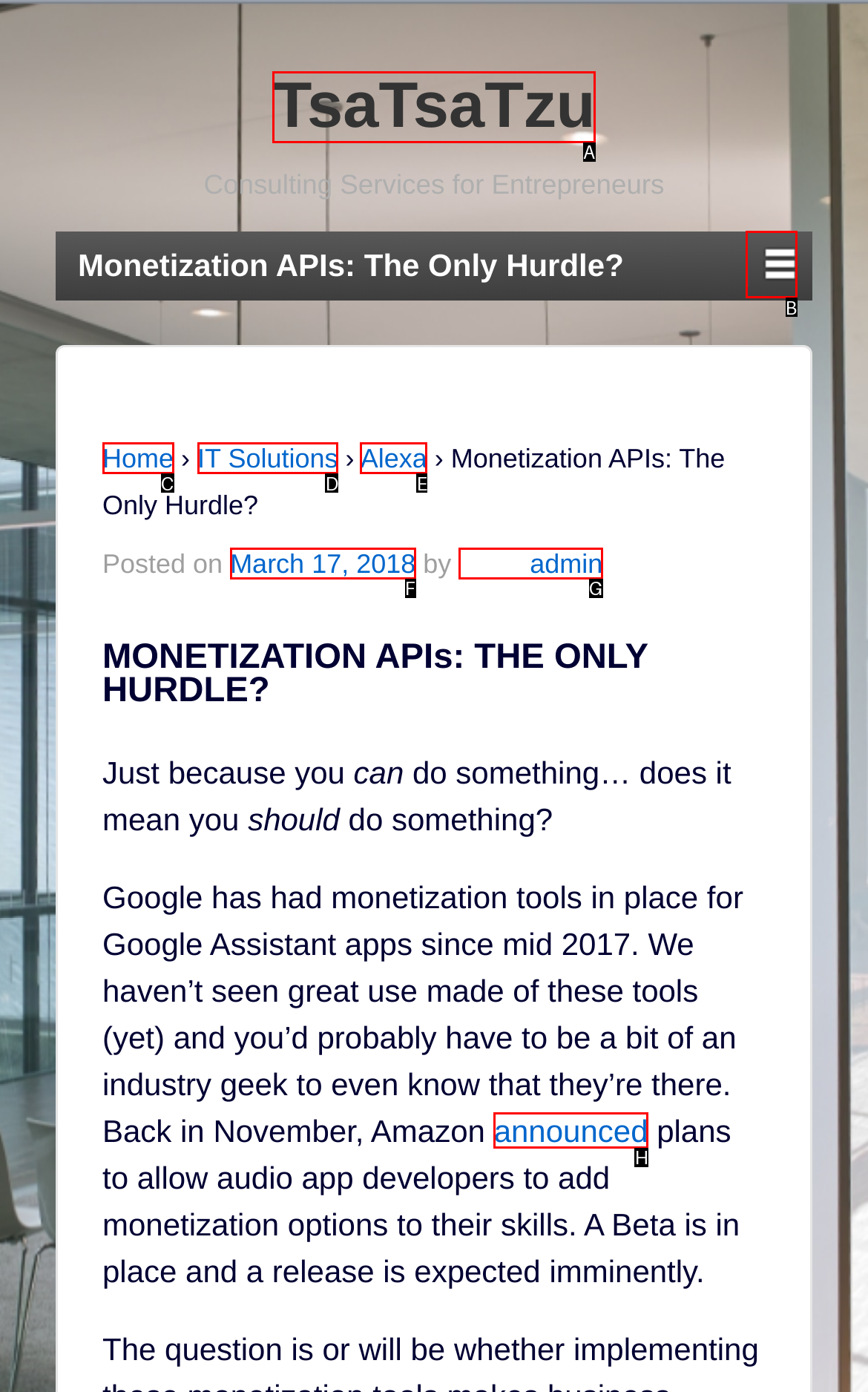Given the description: March 17, 2018, determine the corresponding lettered UI element.
Answer with the letter of the selected option.

F